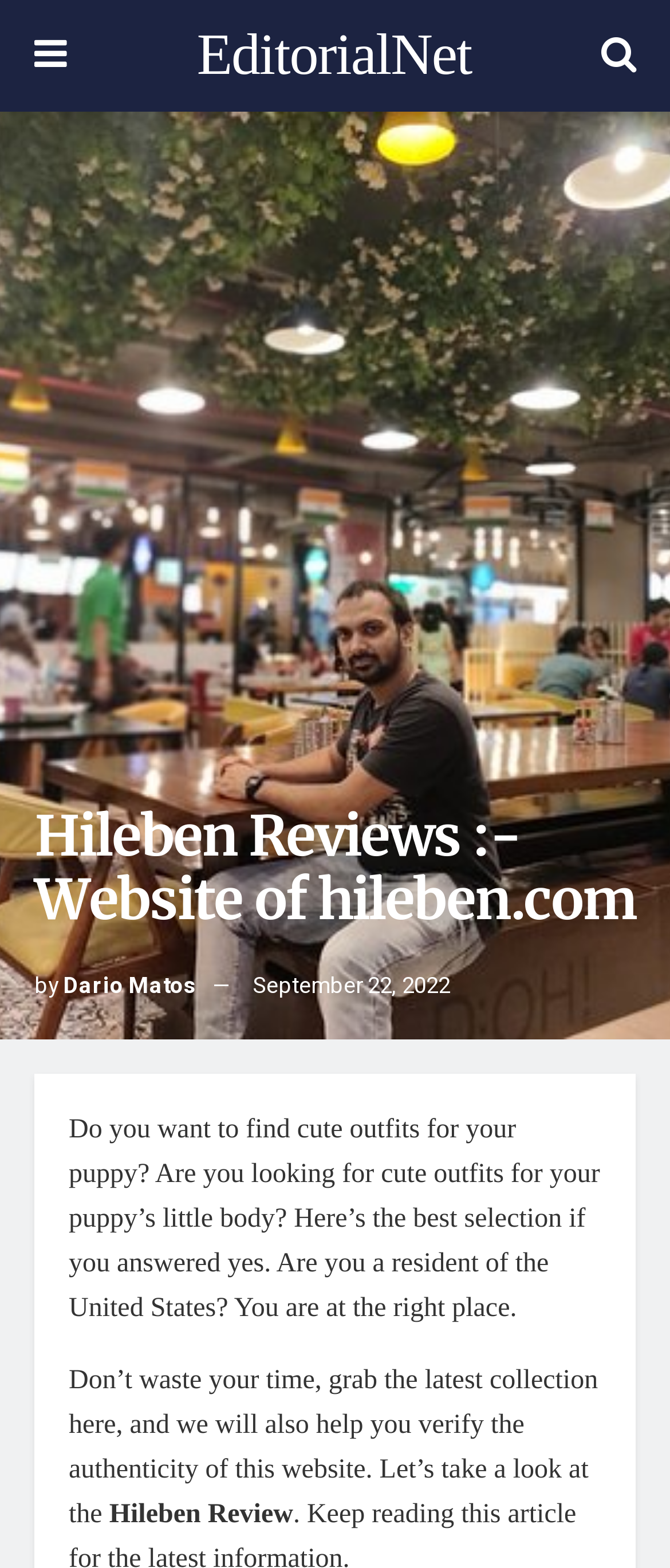What is the purpose of the website? Please answer the question using a single word or phrase based on the image.

Selling puppy outfits